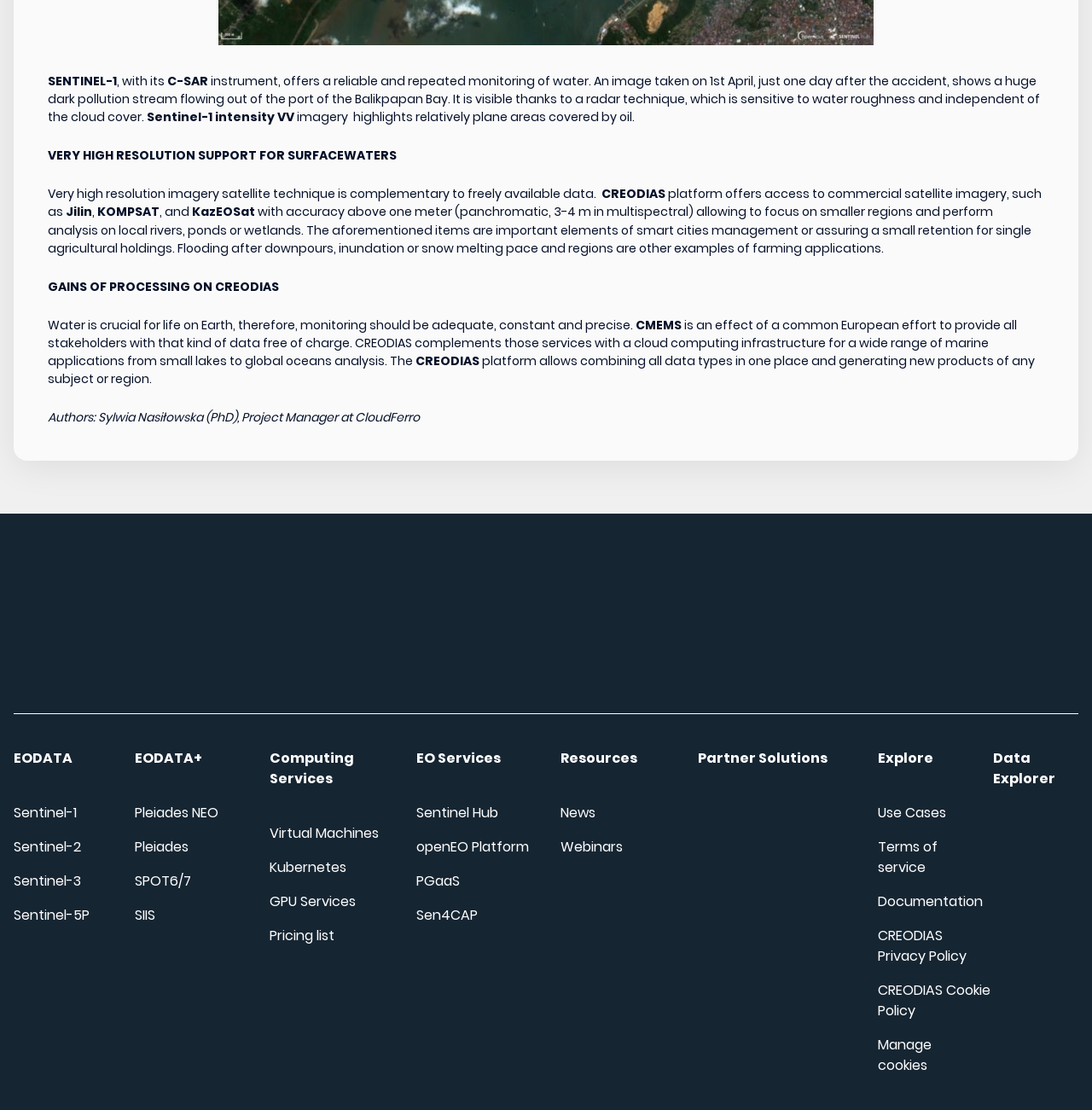Show me the bounding box coordinates of the clickable region to achieve the task as per the instruction: "Click on the CREODIAS footer logo".

[0.012, 0.494, 0.101, 0.624]